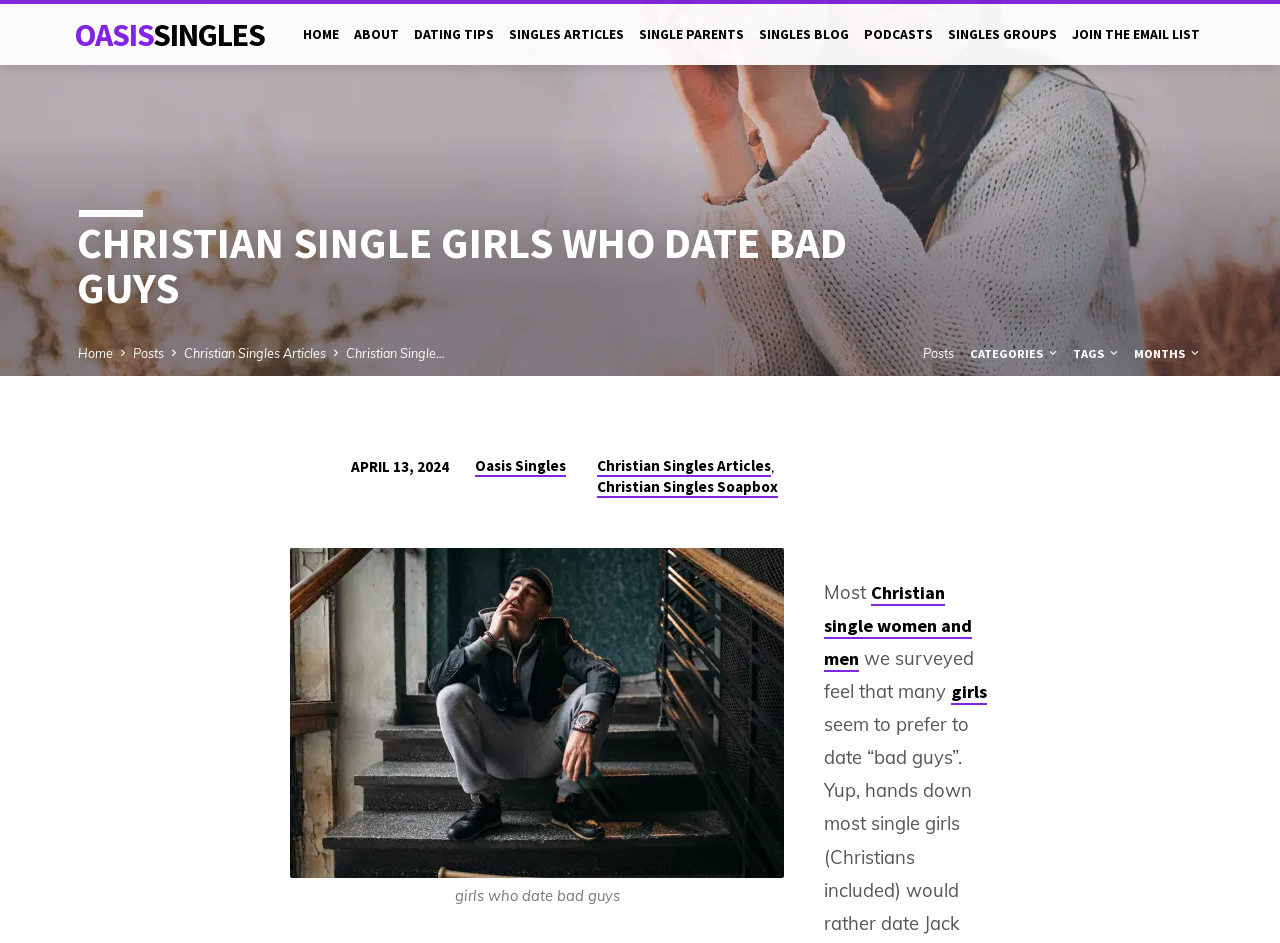Identify the bounding box coordinates of the clickable region necessary to fulfill the following instruction: "Log in". The bounding box coordinates should be four float numbers between 0 and 1, i.e., [left, top, right, bottom].

None